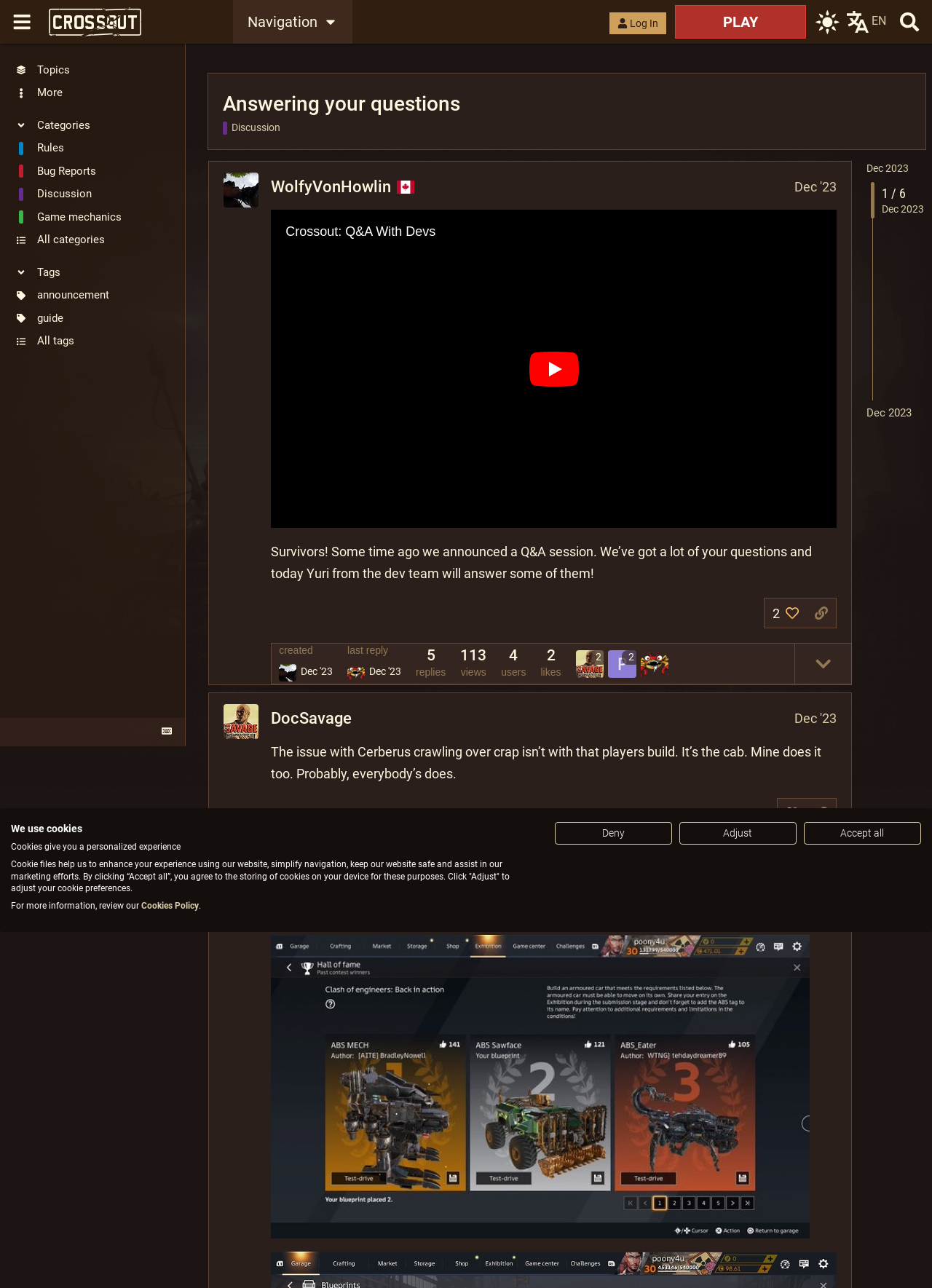Can you find and generate the webpage's heading?

Answering your questions